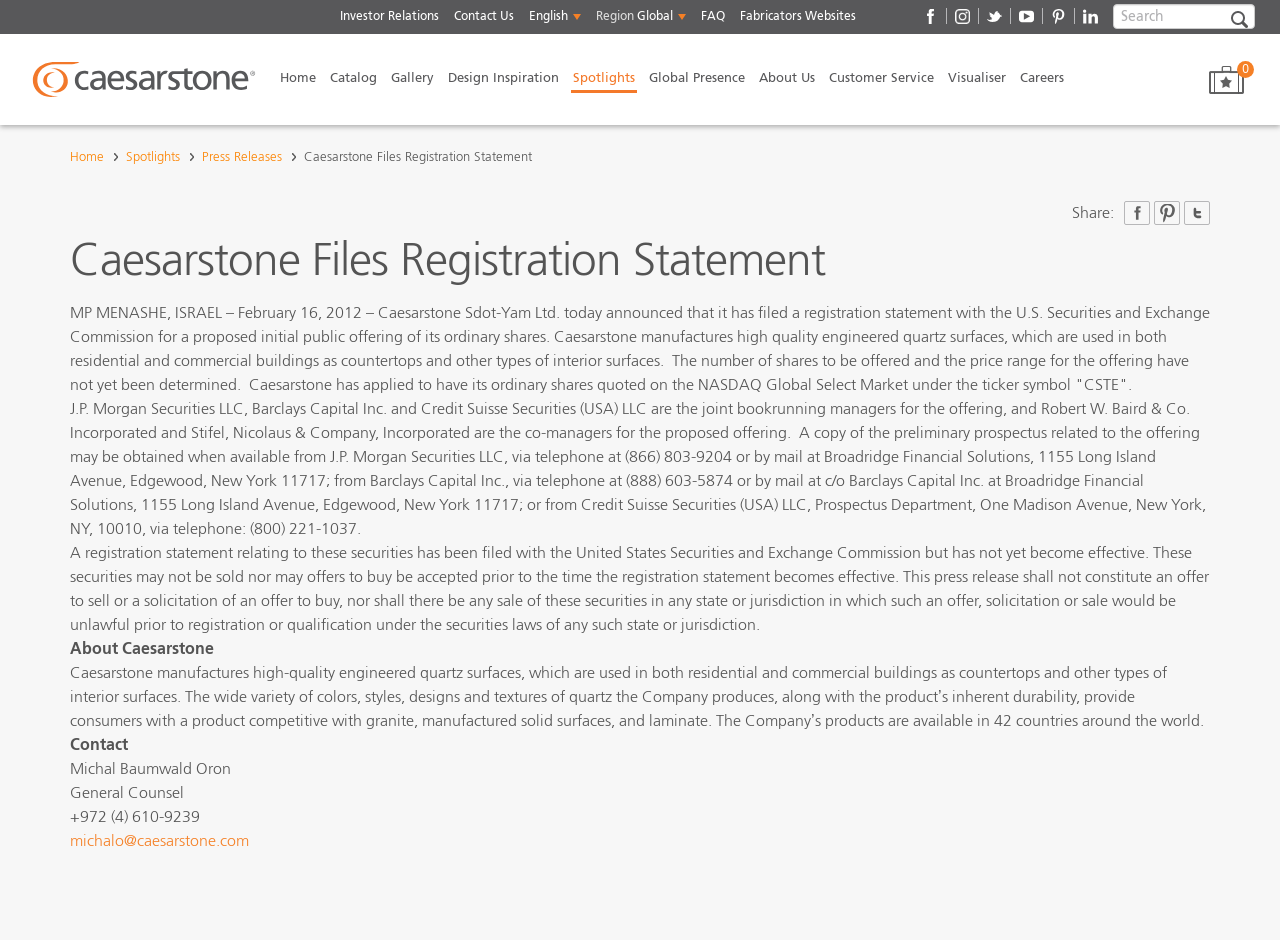Highlight the bounding box coordinates of the region I should click on to meet the following instruction: "Visit Caesarstone's Facebook page".

[0.716, 0.006, 0.738, 0.028]